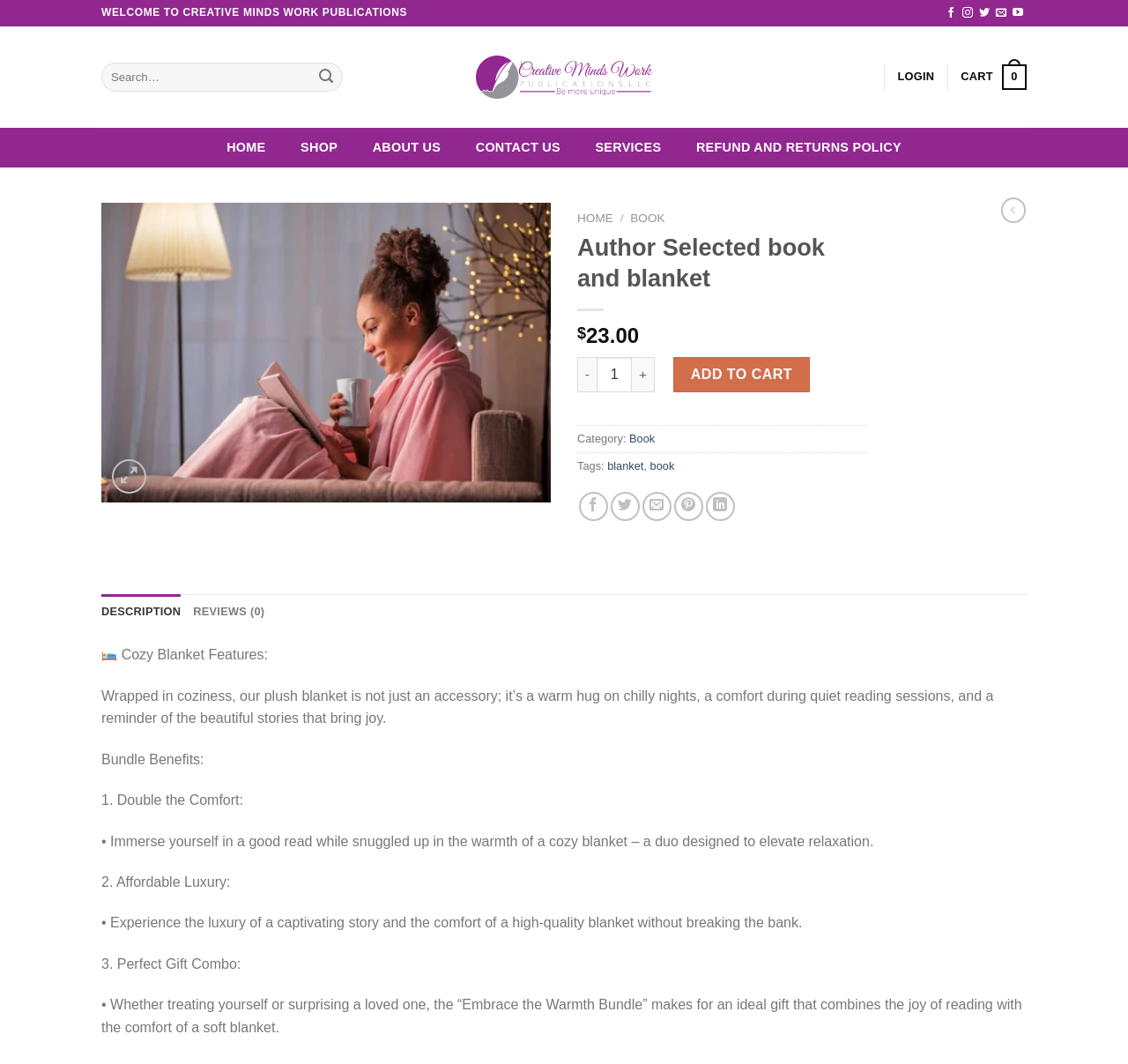Determine the webpage's heading and output its text content.

Author Selected book and blanket